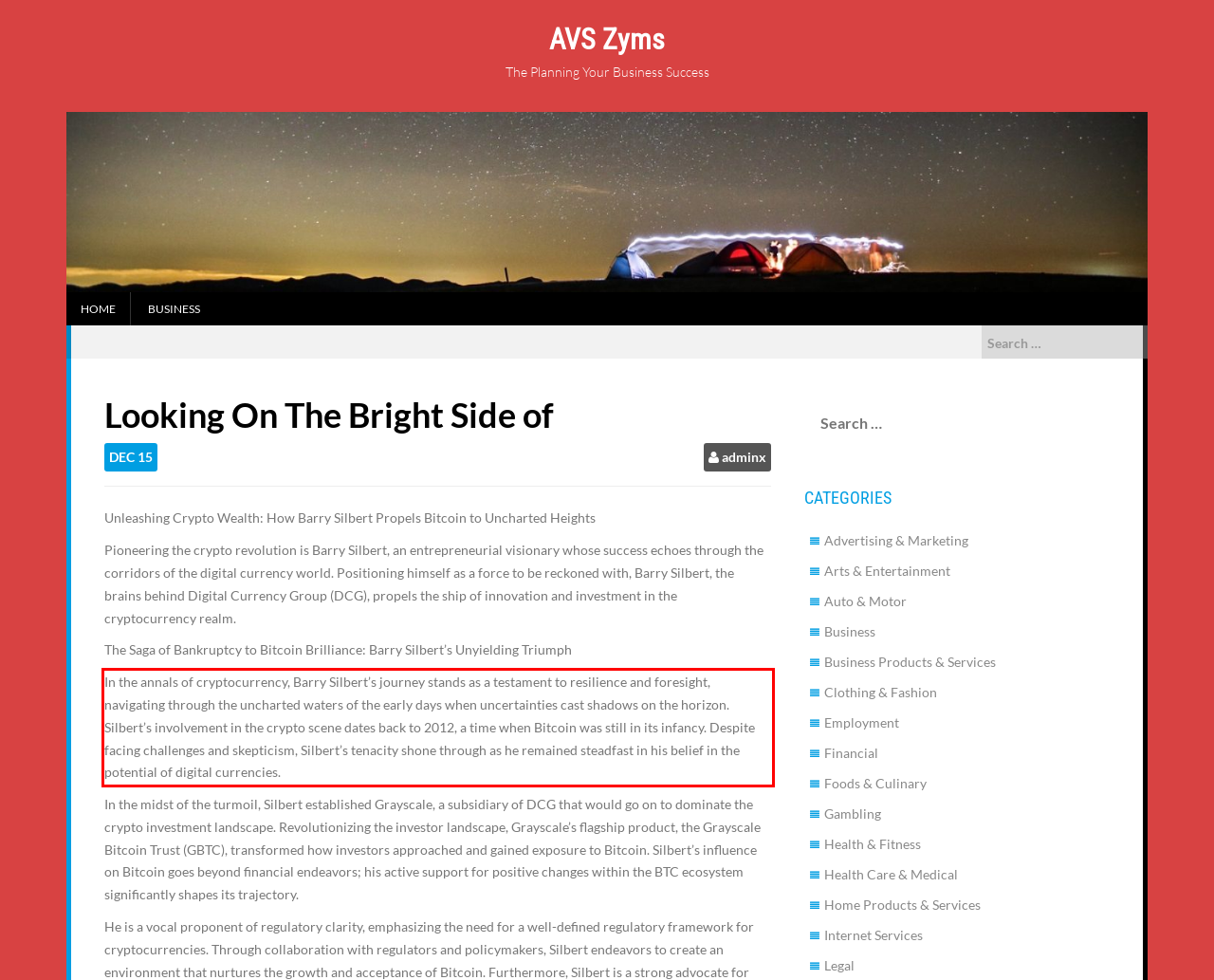Examine the webpage screenshot, find the red bounding box, and extract the text content within this marked area.

In the annals of cryptocurrency, Barry Silbert’s journey stands as a testament to resilience and foresight, navigating through the uncharted waters of the early days when uncertainties cast shadows on the horizon. Silbert’s involvement in the crypto scene dates back to 2012, a time when Bitcoin was still in its infancy. Despite facing challenges and skepticism, Silbert’s tenacity shone through as he remained steadfast in his belief in the potential of digital currencies.